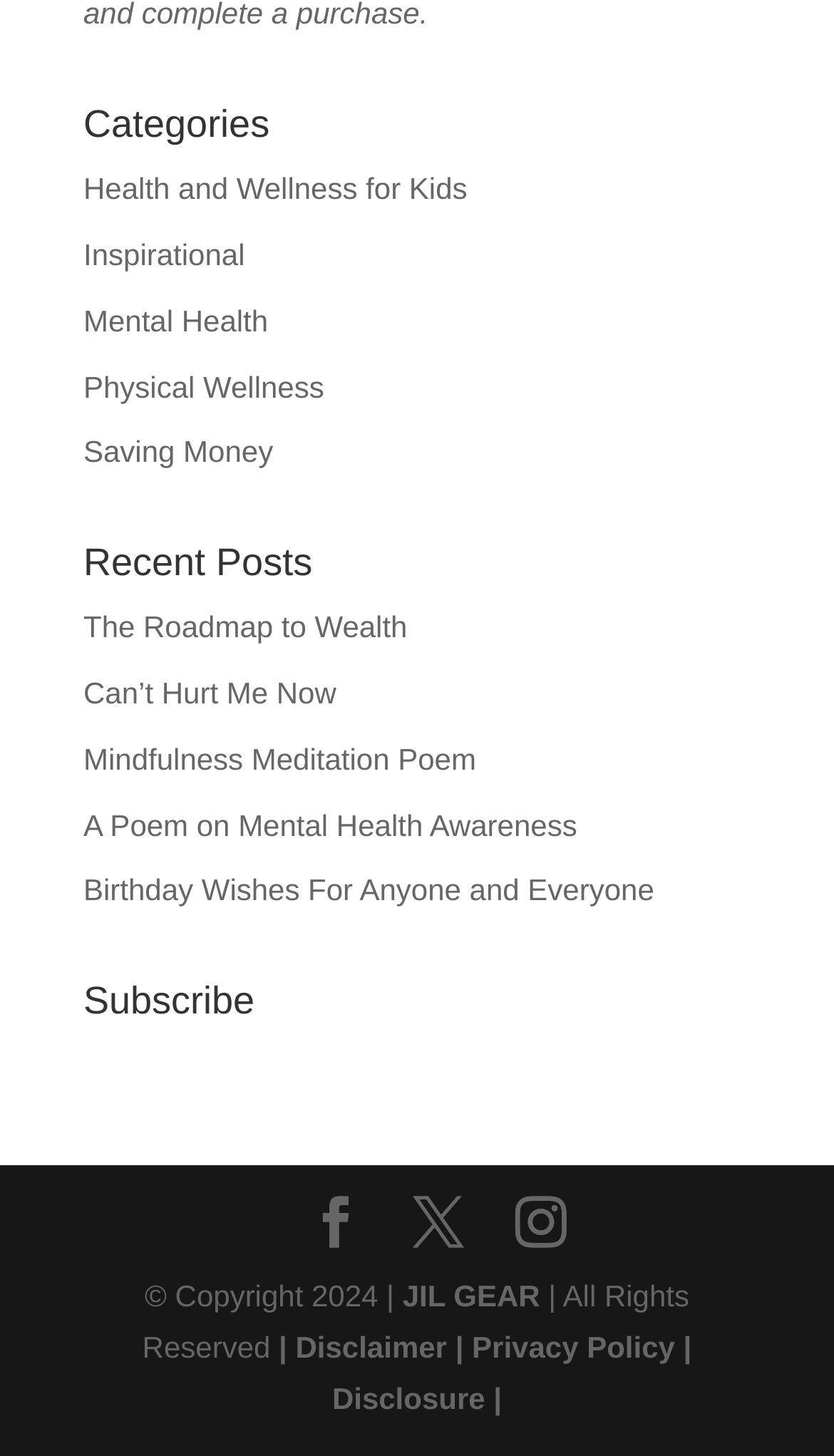Locate the bounding box coordinates of the clickable region to complete the following instruction: "View Health and Wellness for Kids category."

[0.1, 0.118, 0.56, 0.141]